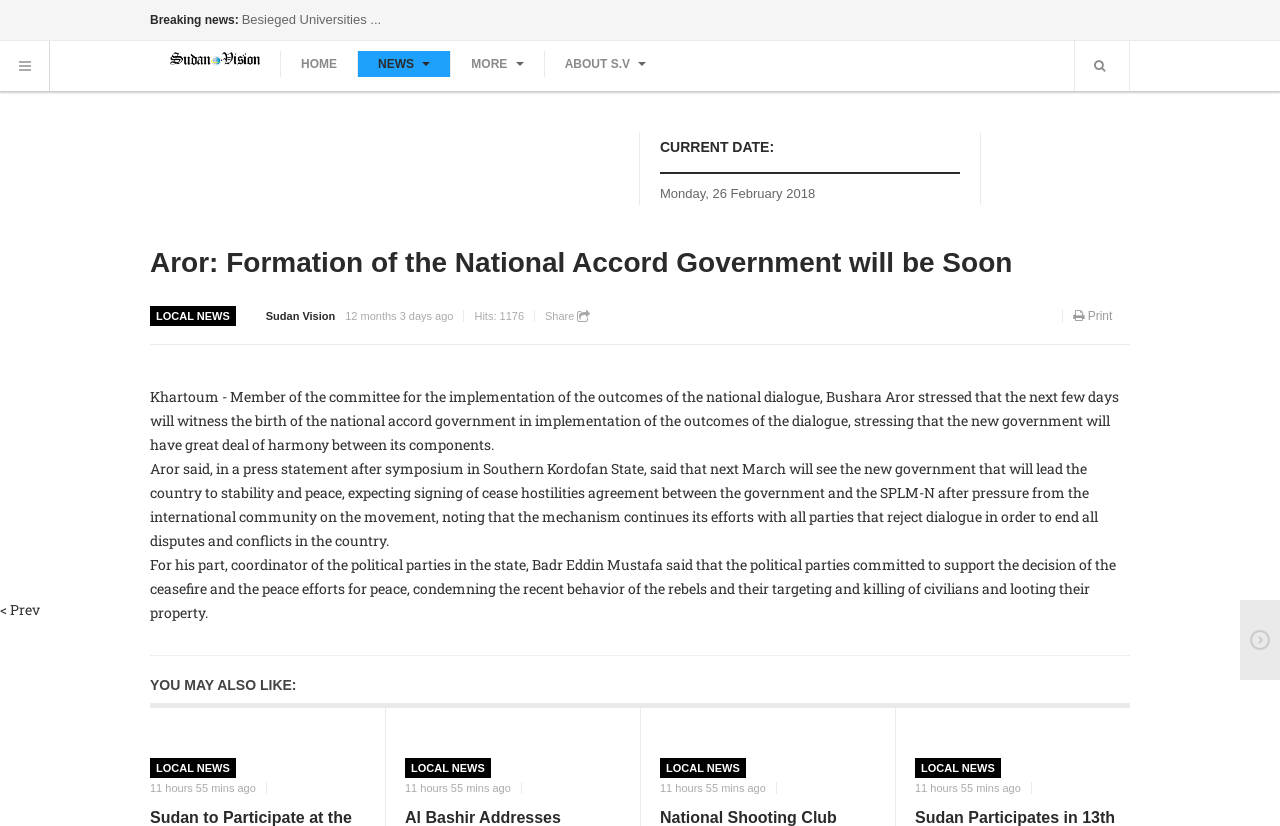Please indicate the bounding box coordinates for the clickable area to complete the following task: "Click on the 'Sudan Vision Daily' link". The coordinates should be specified as four float numbers between 0 and 1, i.e., [left, top, right, bottom].

[0.133, 0.062, 0.203, 0.08]